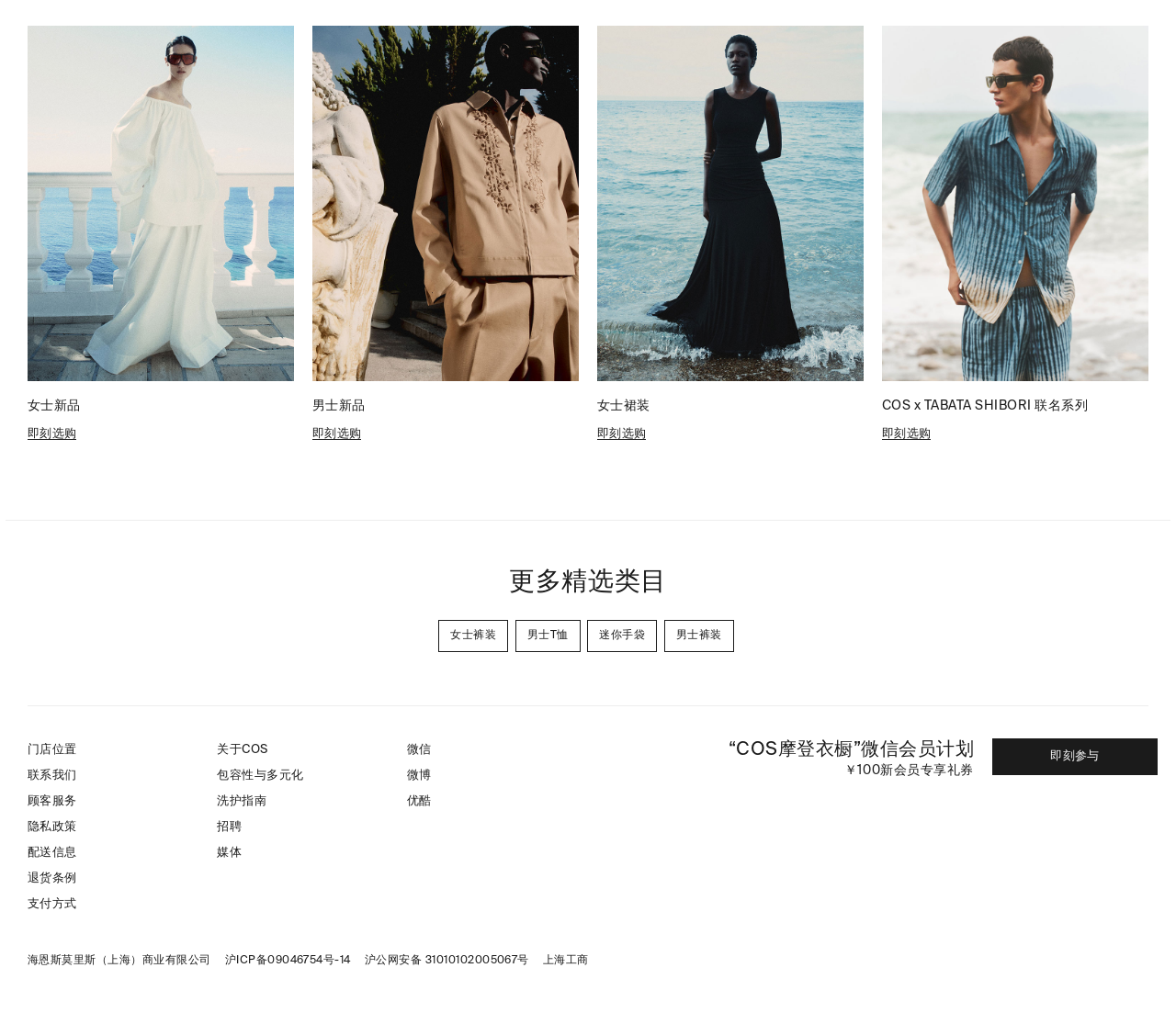What is the benefit of joining the membership plan?
Use the image to give a comprehensive and detailed response to the question.

According to the static text '￥100新会员专享礼券', joining the membership plan will give the user a ￥100 new member exclusive gift coupon, which can be used to purchase products on the website.